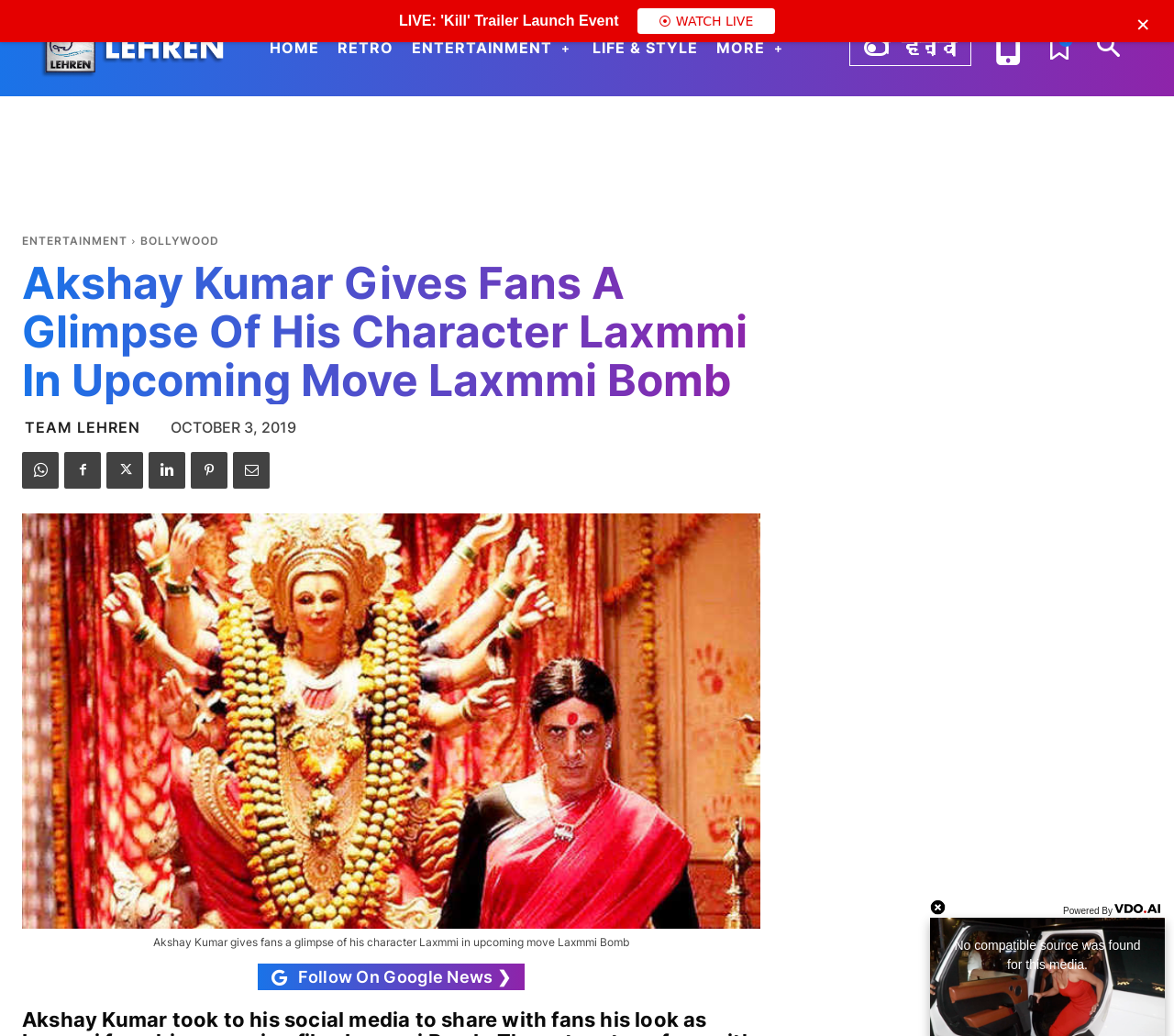Please find and report the bounding box coordinates of the element to click in order to perform the following action: "Click on the 'HOME' link". The coordinates should be expressed as four float numbers between 0 and 1, in the format [left, top, right, bottom].

[0.222, 0.03, 0.28, 0.063]